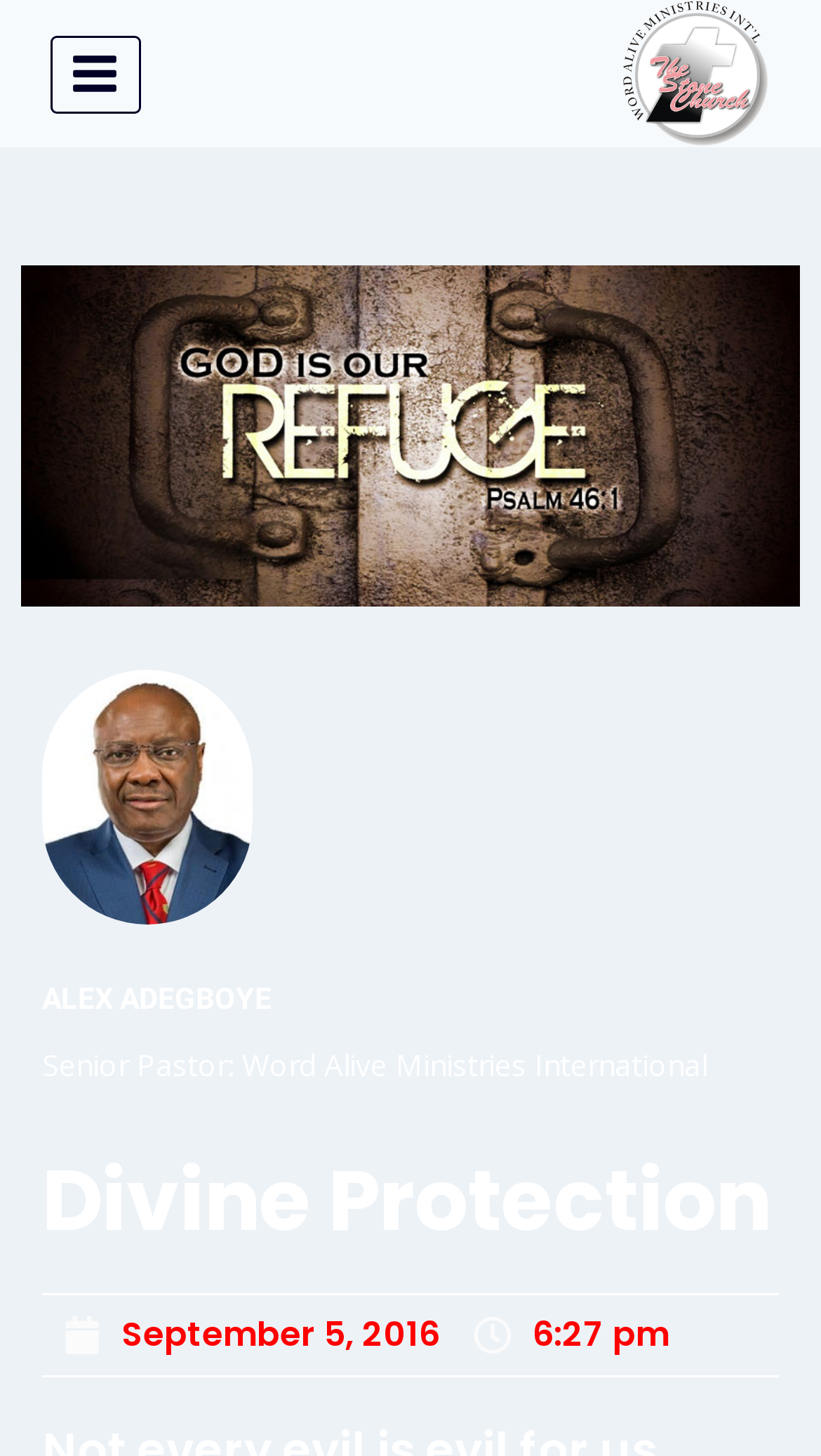Describe in detail what you see on the webpage.

The webpage is about Divine Protection, a sermon or message from Word Alive Ministries International. At the top left corner, there is a button to open the menu, accompanied by a small image of a toggle menu. On the top right corner, there is a link to Word Alive Ministries International, which is also represented by an image.

Below the top section, there is a prominent image of Alex Adegboye, the Senior Pastor of Word Alive Ministries International. His name is displayed in a large heading next to the image, and his title is written in a smaller text below.

The main content of the webpage is headed by "Divine Protection", which is a sermon or message. The date of the sermon, September 5, 2016, is provided, along with the time, 6:27 pm. At the bottom right corner, there is a button to scroll to the top of the page.

The meta description provides a brief summary of the sermon's theme, stating that not every evil is evil for us, as it may ultimately work out for our good and for the praise of God.